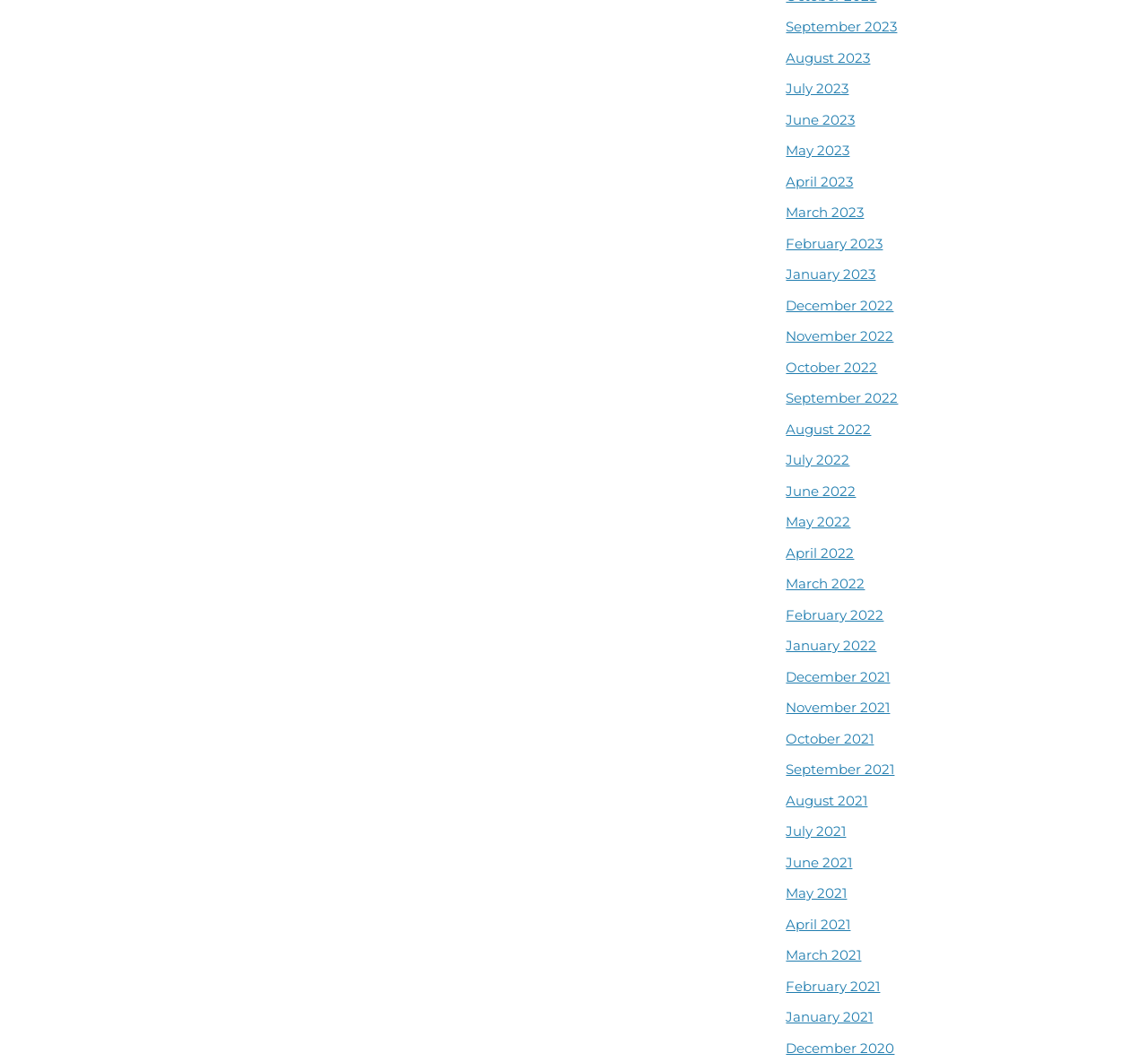Respond concisely with one word or phrase to the following query:
Are the links organized by year?

Yes